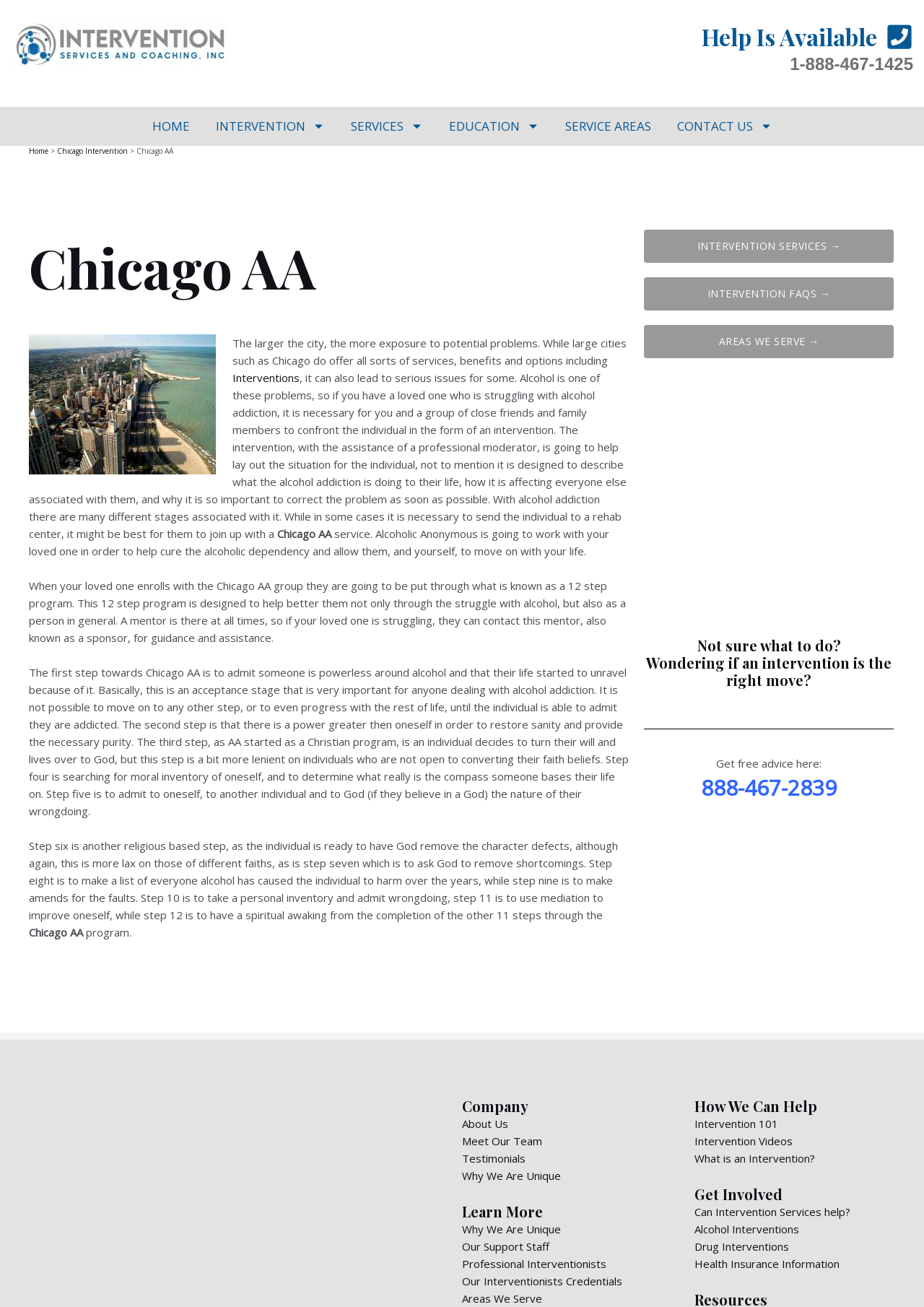Identify the bounding box coordinates for the UI element mentioned here: "Web Stories". Provide the coordinates as four float values between 0 and 1, i.e., [left, top, right, bottom].

None